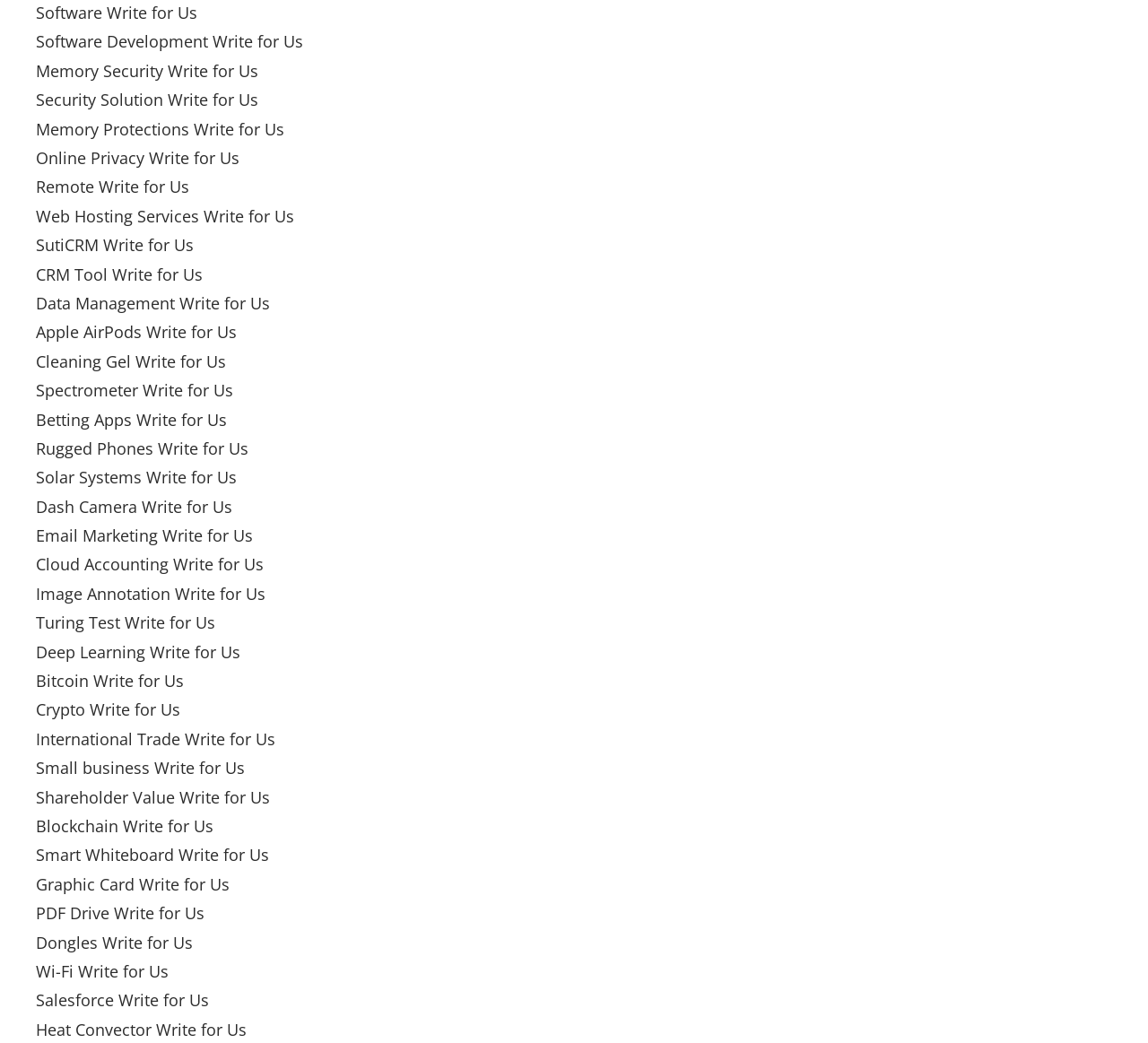Identify the bounding box of the UI element that matches this description: "Software Write for Us".

[0.031, 0.002, 0.172, 0.022]